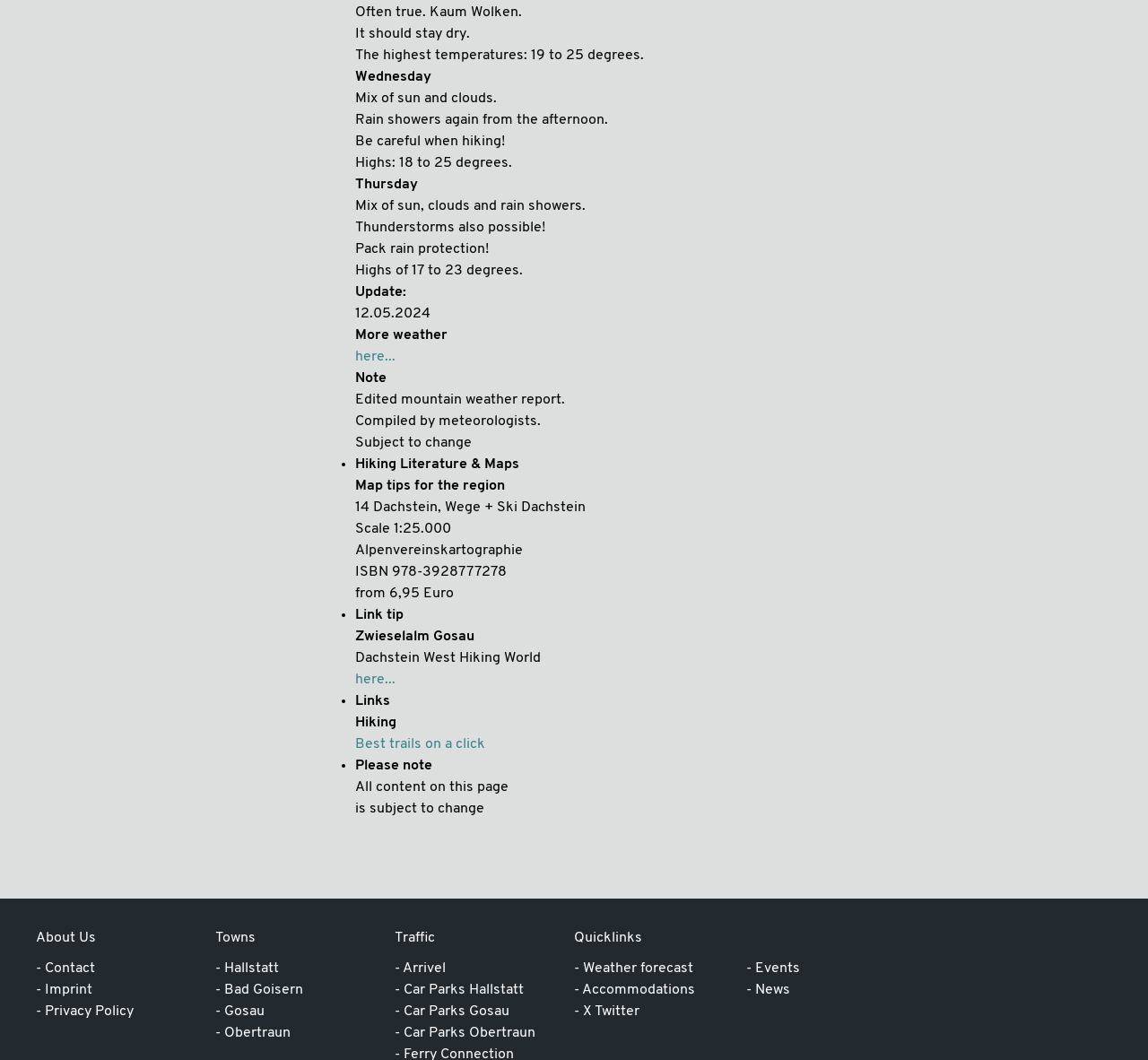What is the highest temperature on Thursday?
Refer to the image and offer an in-depth and detailed answer to the question.

I found the answer by looking at the section of the webpage that displays the weather forecast for each day of the week. The section for Thursday says 'Highs of 17 to 23 degrees'.